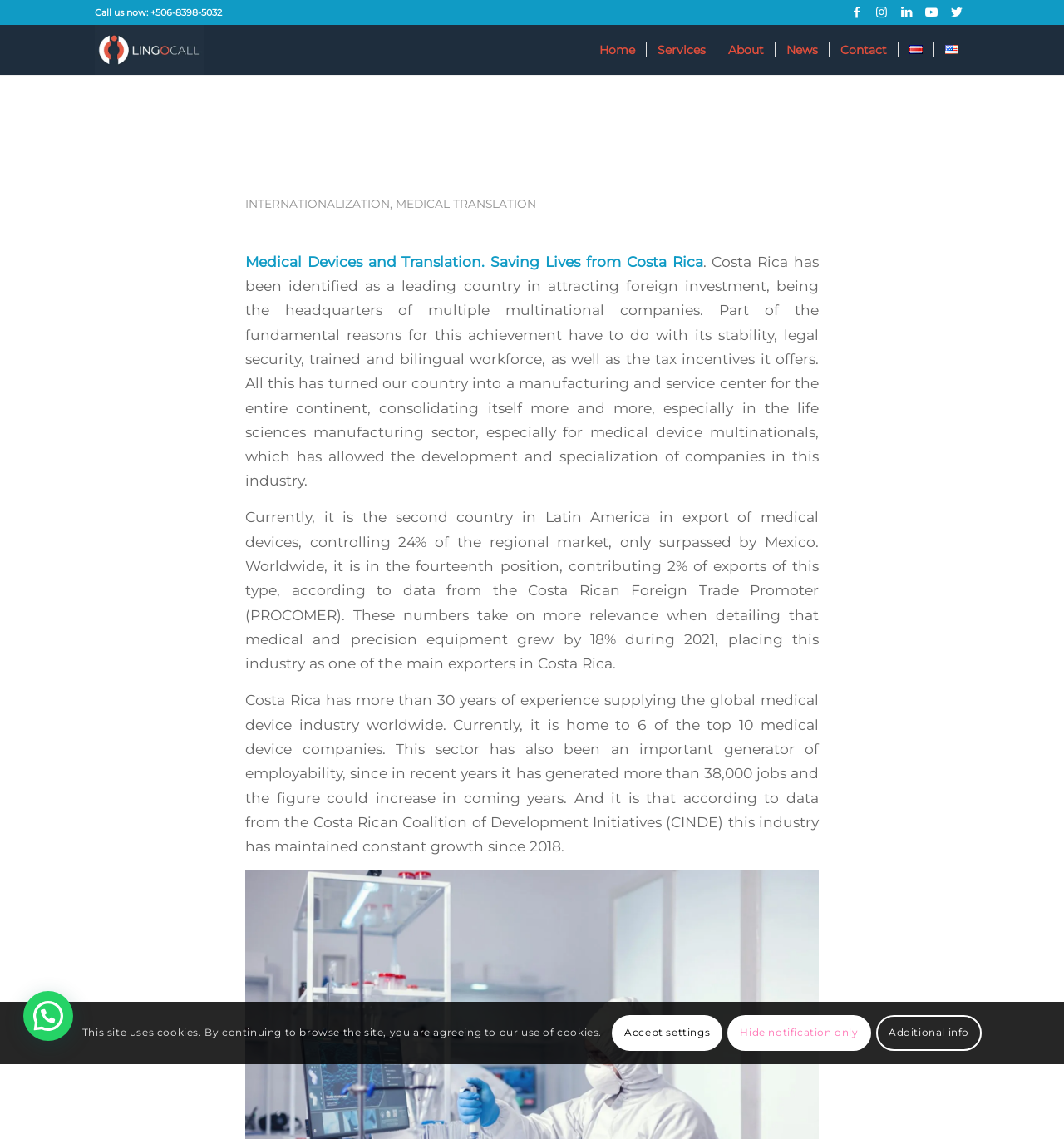Summarize the webpage with intricate details.

The webpage is about LingoCall Language Services Agency, specifically showcasing their expertise in internationalization, interpretation, translation, localization, subtitling, voice-over, and dubbing. 

At the top of the page, there are five social media links to Facebook, Instagram, LinkedIn, YouTube, and Twitter, aligned horizontally. Below these links, there is a call-to-action "Call us now" with a phone number. 

To the right of the phone number, there is a link to the agency's homepage, accompanied by an image of the agency's logo. 

The main navigation menu is located below, consisting of six links: Home, Services, About, News, Contact, and Español, with the latter two having accompanying flag icons. 

The main content of the page is divided into sections. The first section has a heading "Medical Devices and Translation. Saving Lives from Costa Rica" and a brief introduction to the topic. Below this, there are three paragraphs of text discussing Costa Rica's role in the medical device industry, including its growth, exports, and job creation. 

At the bottom of the page, there is a notification about the site using cookies, with three links to accept settings, hide the notification, or get additional information. Additionally, there is a chat button on the bottom left corner of the page.